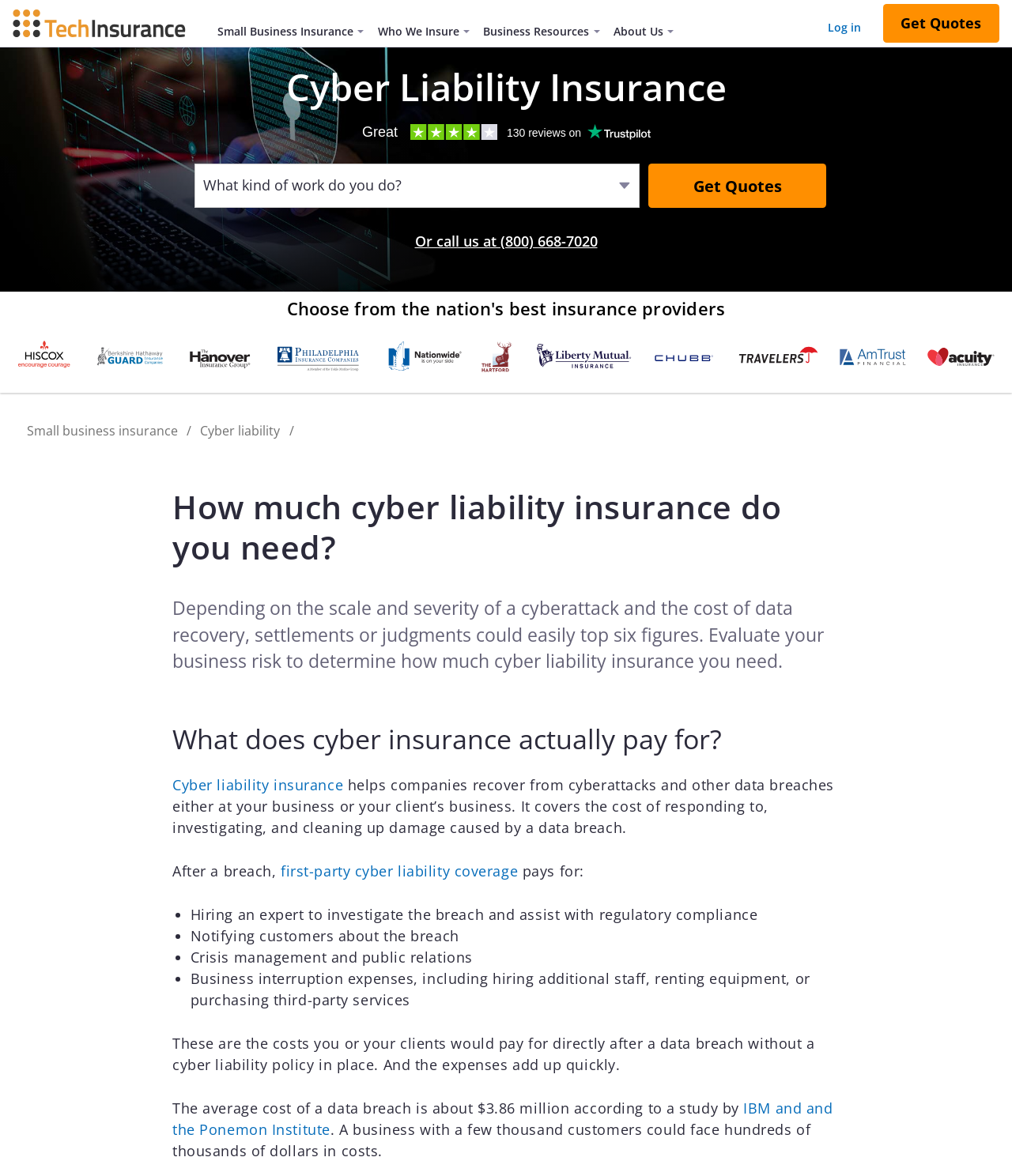Determine the bounding box coordinates for the UI element with the following description: "Get Quotes". The coordinates should be four float numbers between 0 and 1, represented as [left, top, right, bottom].

[0.872, 0.003, 0.987, 0.036]